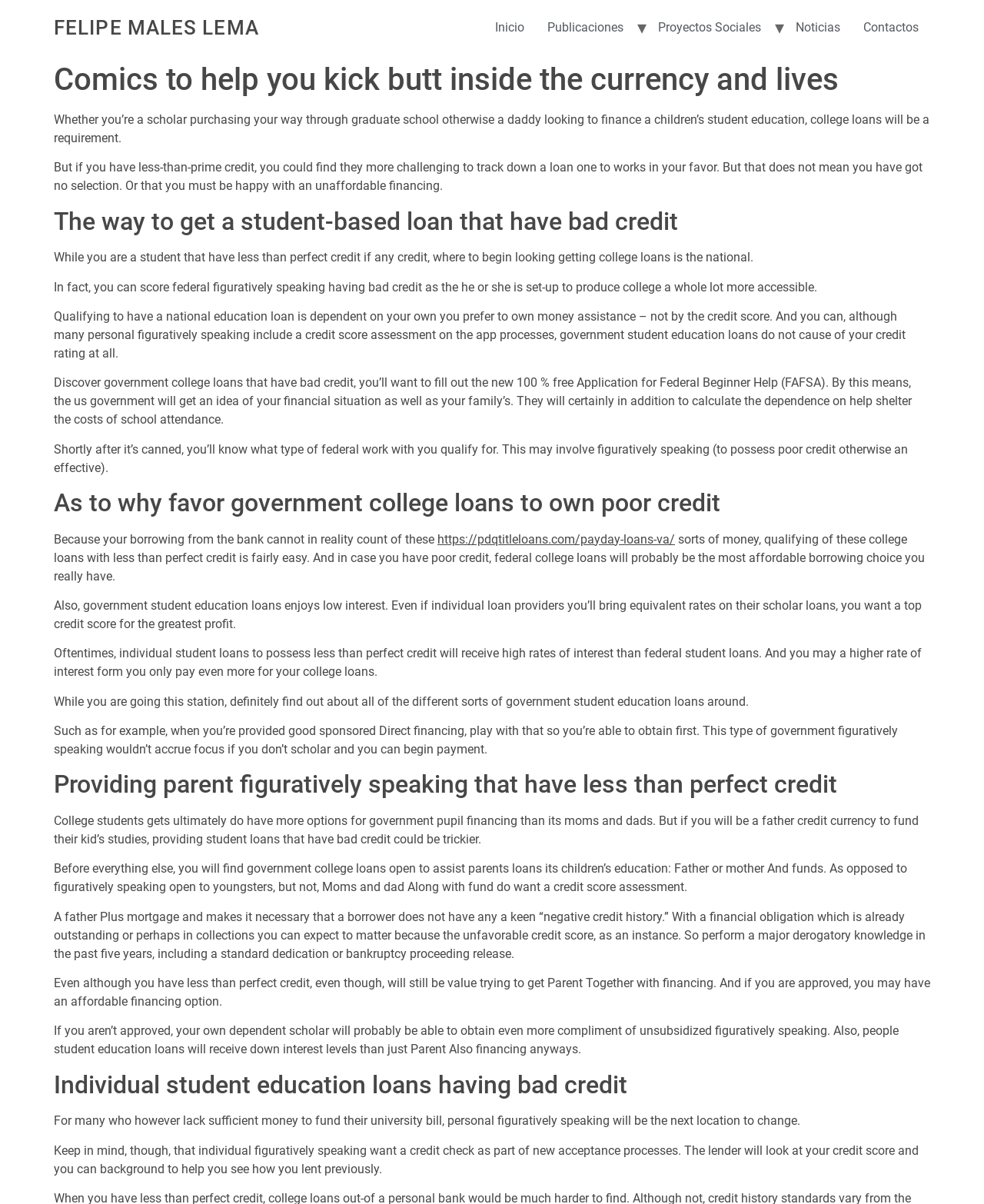Answer the question using only one word or a concise phrase: What is the name of the federal loan available to parents?

Parent PLUS loan